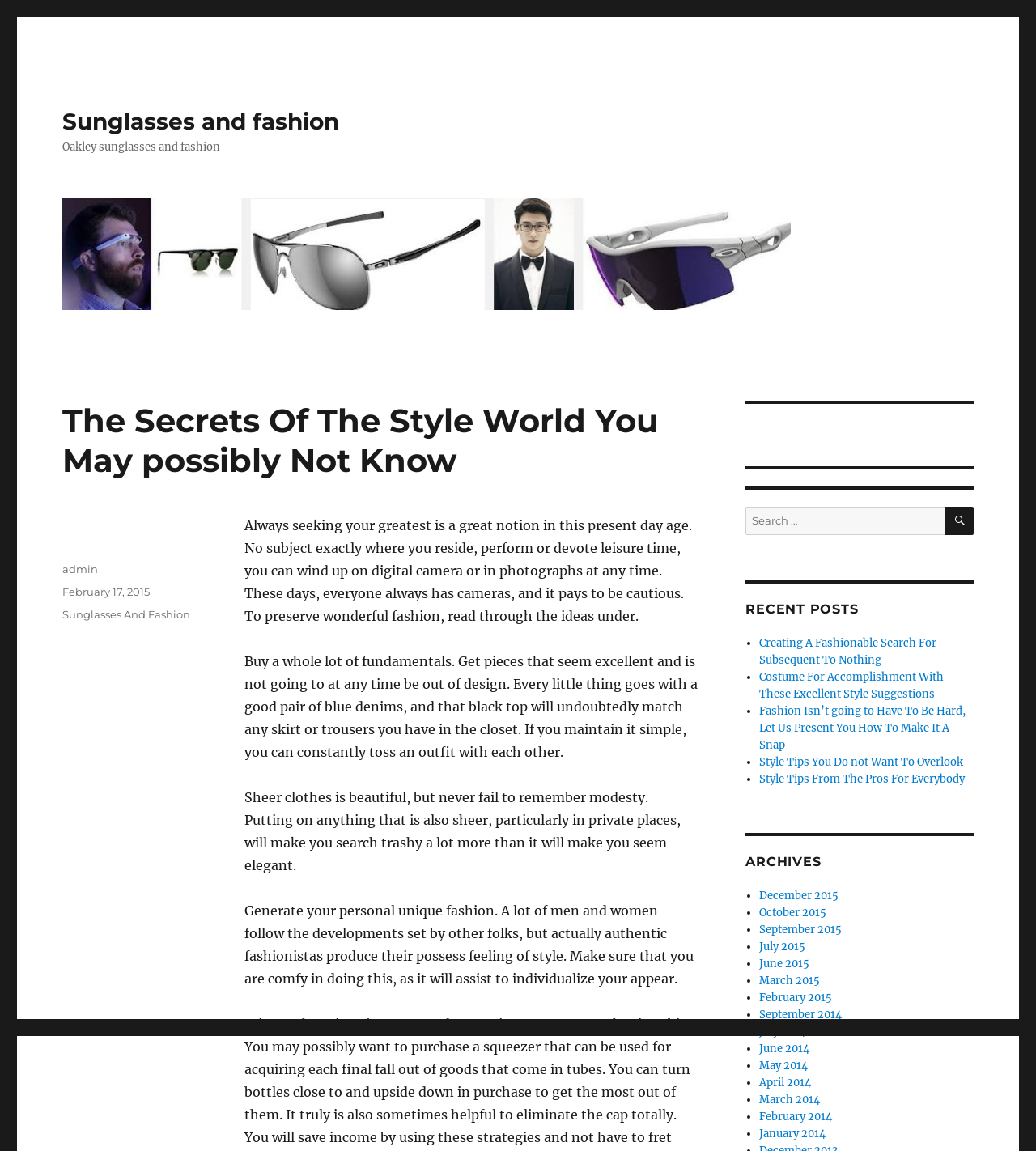What type of content is listed under 'RECENT POSTS'?
Use the image to answer the question with a single word or phrase.

Article links